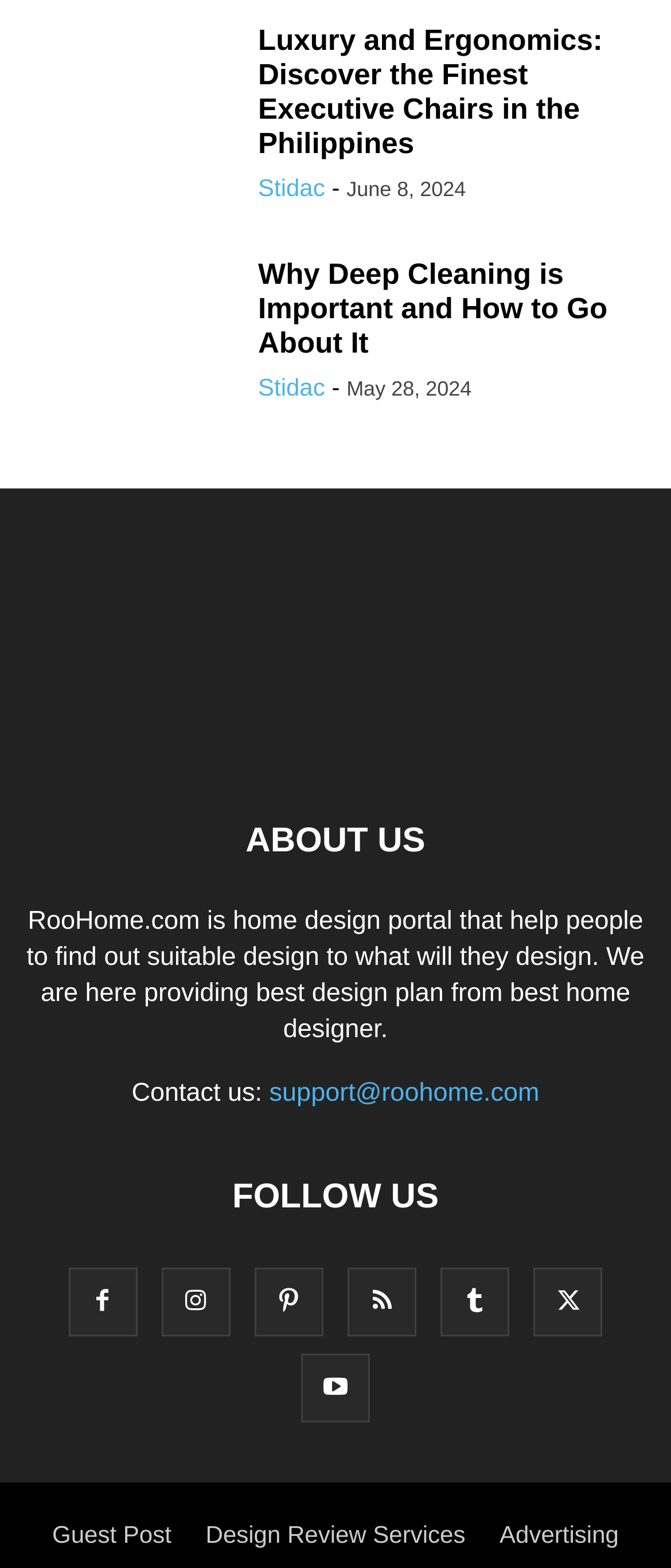Please find and report the bounding box coordinates of the element to click in order to perform the following action: "Click on the link to discover the finest executive chairs in the Philippines". The coordinates should be expressed as four float numbers between 0 and 1, in the format [left, top, right, bottom].

[0.038, 0.016, 0.346, 0.114]